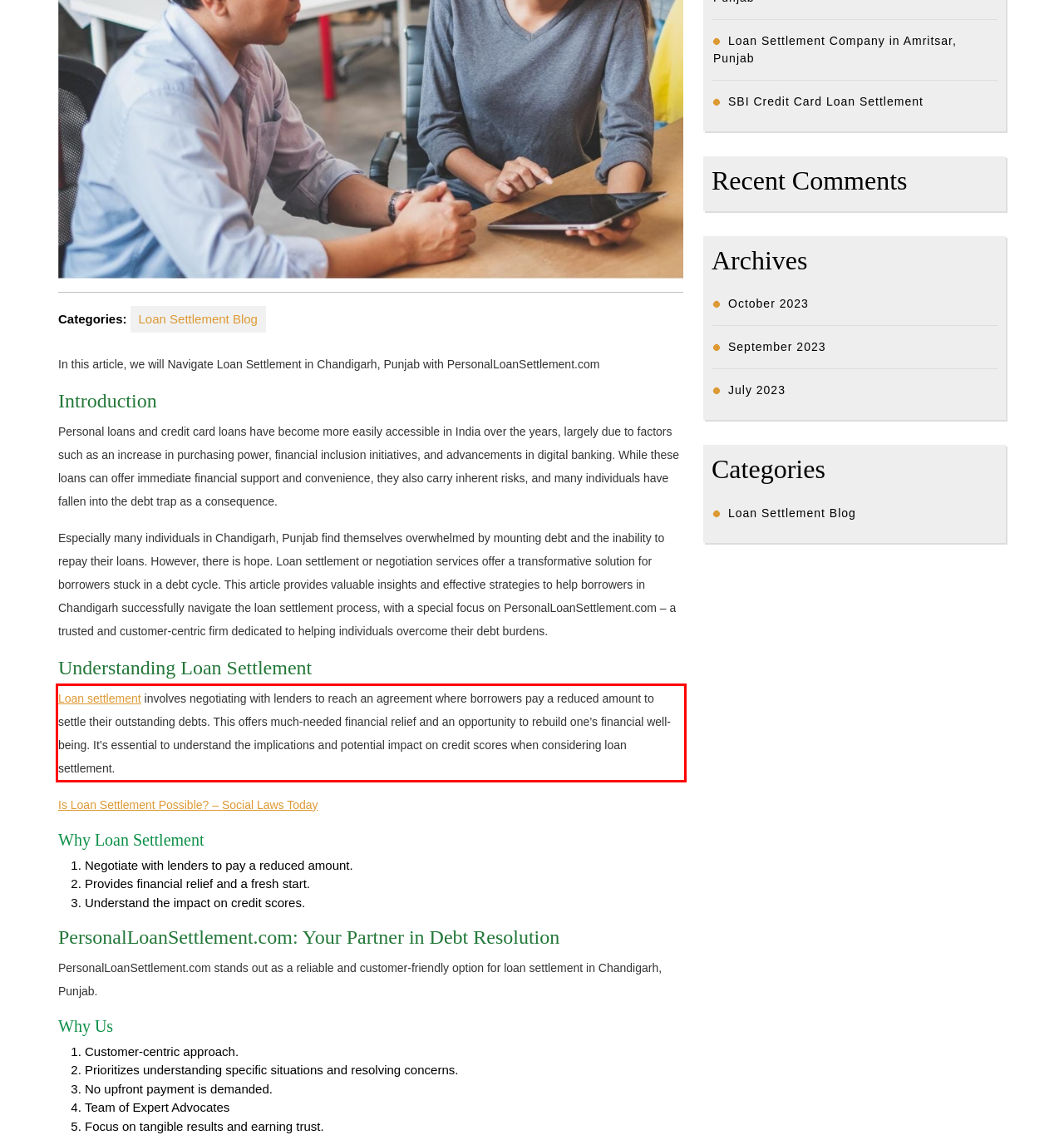Please analyze the screenshot of a webpage and extract the text content within the red bounding box using OCR.

Loan settlement involves negotiating with lenders to reach an agreement where borrowers pay a reduced amount to settle their outstanding debts. This offers much-needed financial relief and an opportunity to rebuild one’s financial well-being. It’s essential to understand the implications and potential impact on credit scores when considering loan settlement.